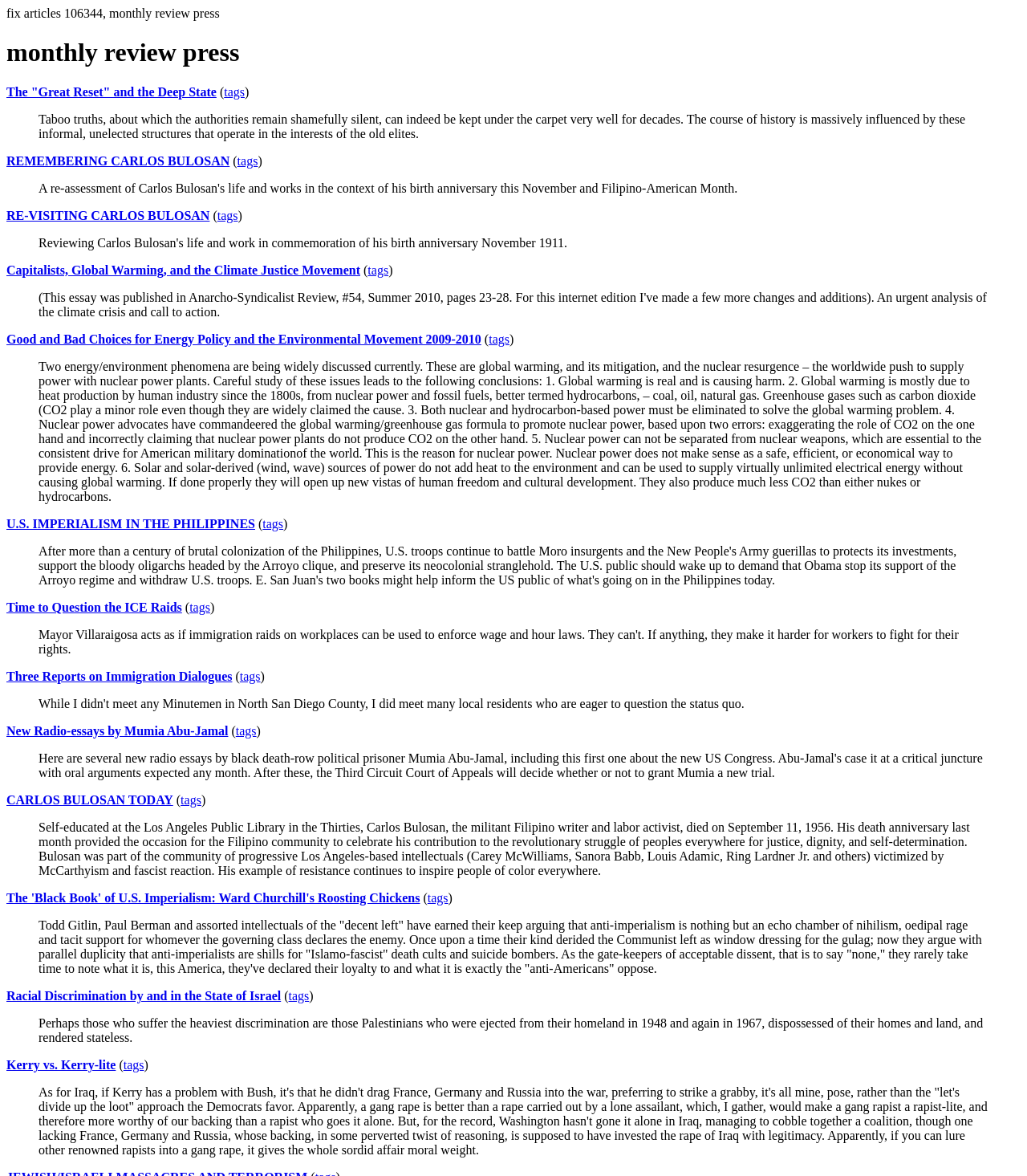Given the element description, predict the bounding box coordinates in the format (top-left x, top-left y, bottom-right x, bottom-right y), using floating point numbers between 0 and 1: Kerry vs. Kerry-lite

[0.006, 0.9, 0.113, 0.911]